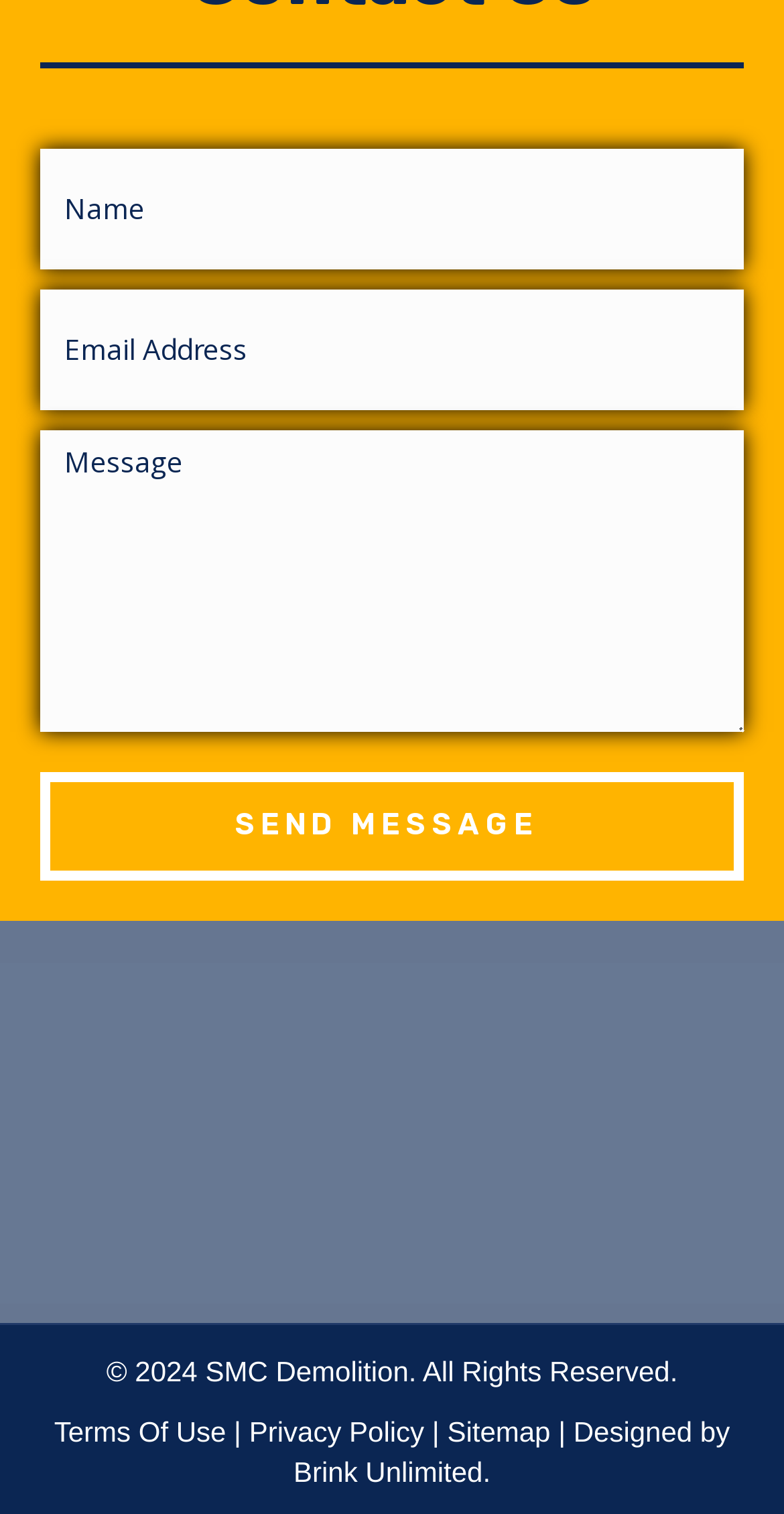Given the description name="pp-name" placeholder="Name", predict the bounding box coordinates of the UI element. Ensure the coordinates are in the format (top-left x, top-left y, bottom-right x, bottom-right y) and all values are between 0 and 1.

[0.051, 0.098, 0.949, 0.178]